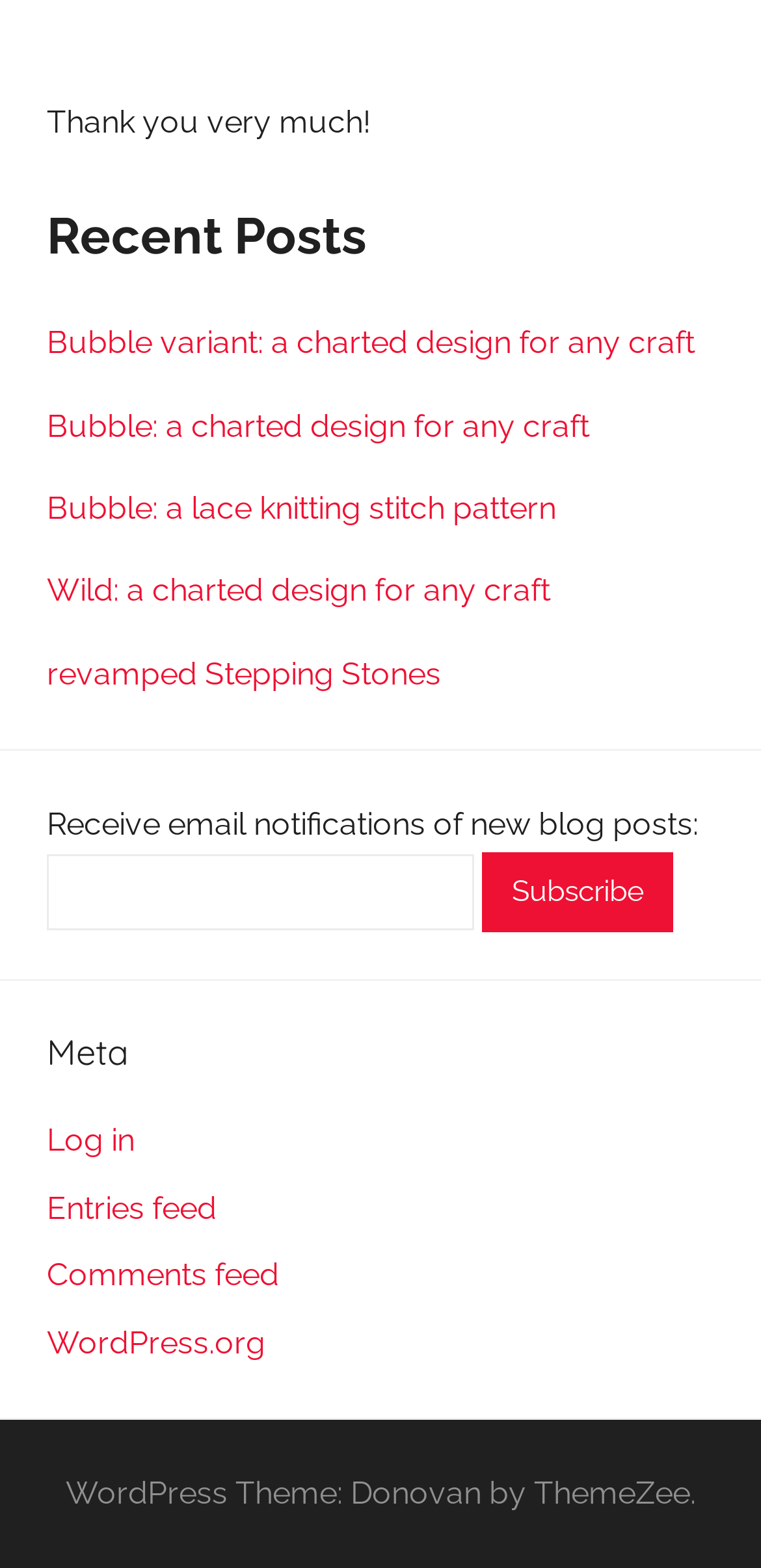Bounding box coordinates should be provided in the format (top-left x, top-left y, bottom-right x, bottom-right y) with all values between 0 and 1. Identify the bounding box for this UI element: Log in

[0.062, 0.716, 0.177, 0.739]